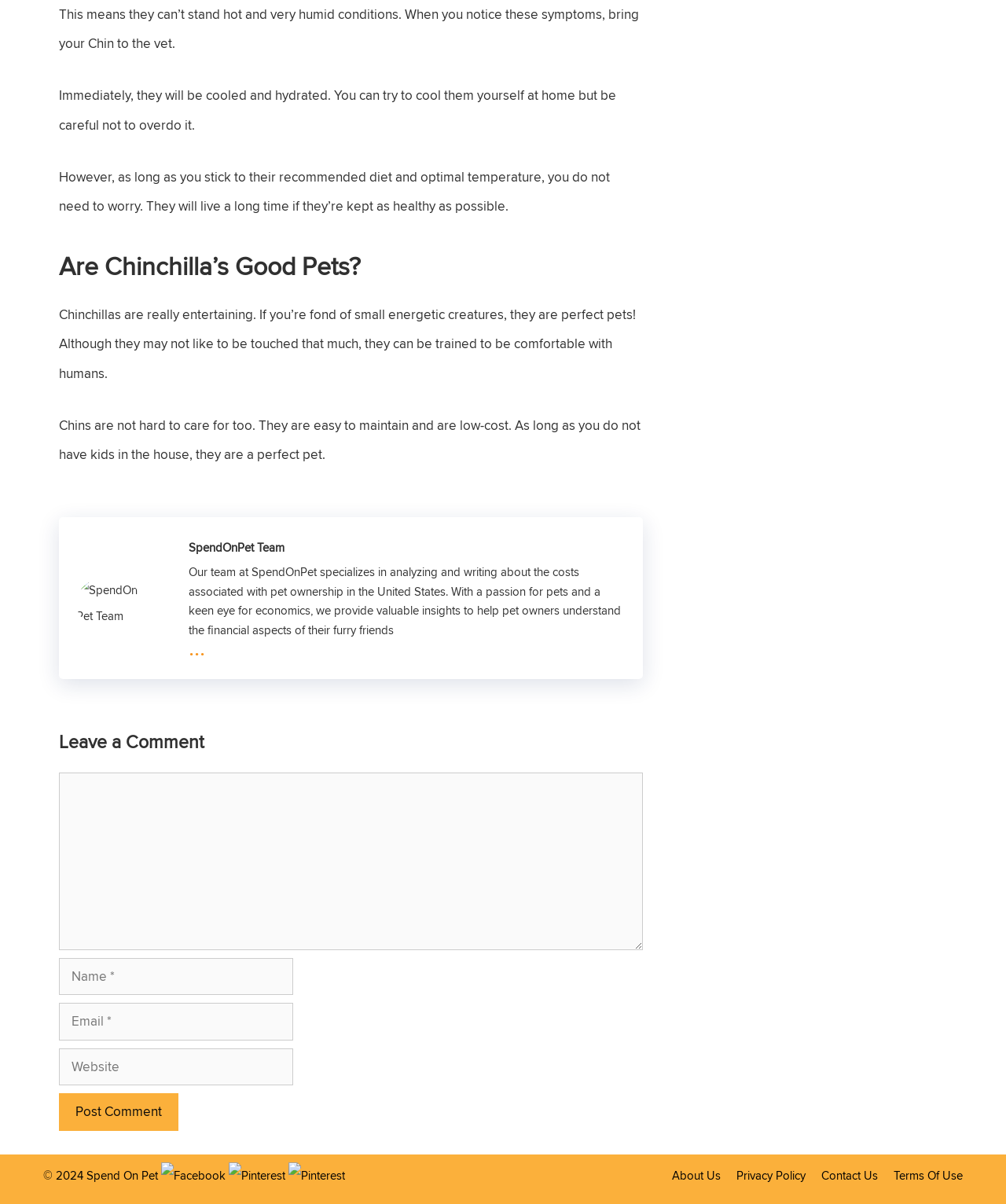Please locate the bounding box coordinates of the element that needs to be clicked to achieve the following instruction: "Click on Webopedia". The coordinates should be four float numbers between 0 and 1, i.e., [left, top, right, bottom].

None